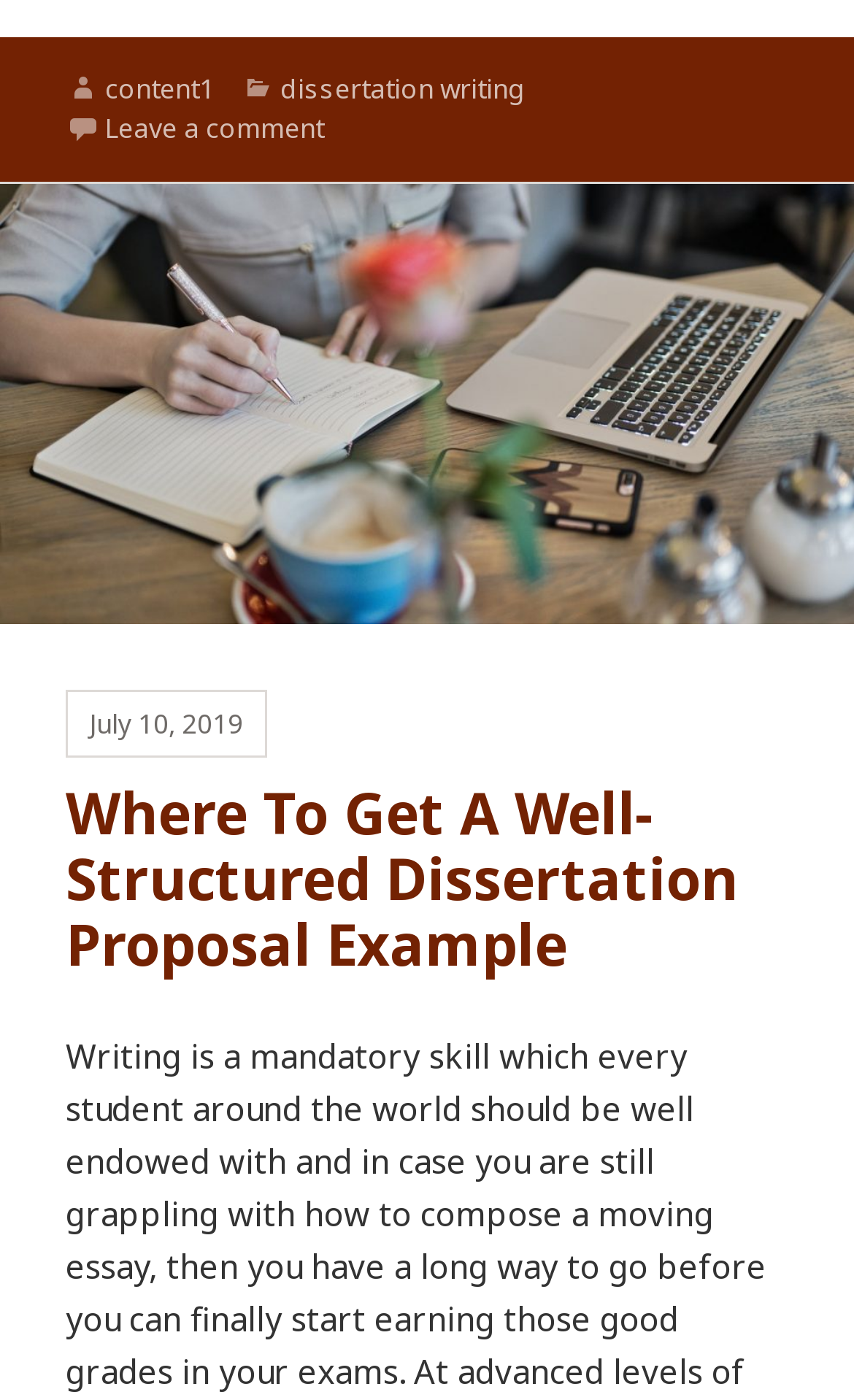What is the date of the post?
Using the information presented in the image, please offer a detailed response to the question.

The date of the post can be found by examining the section below the header, where it displays the date 'July 10, 2019' along with a time element, indicating the date when the post was published.